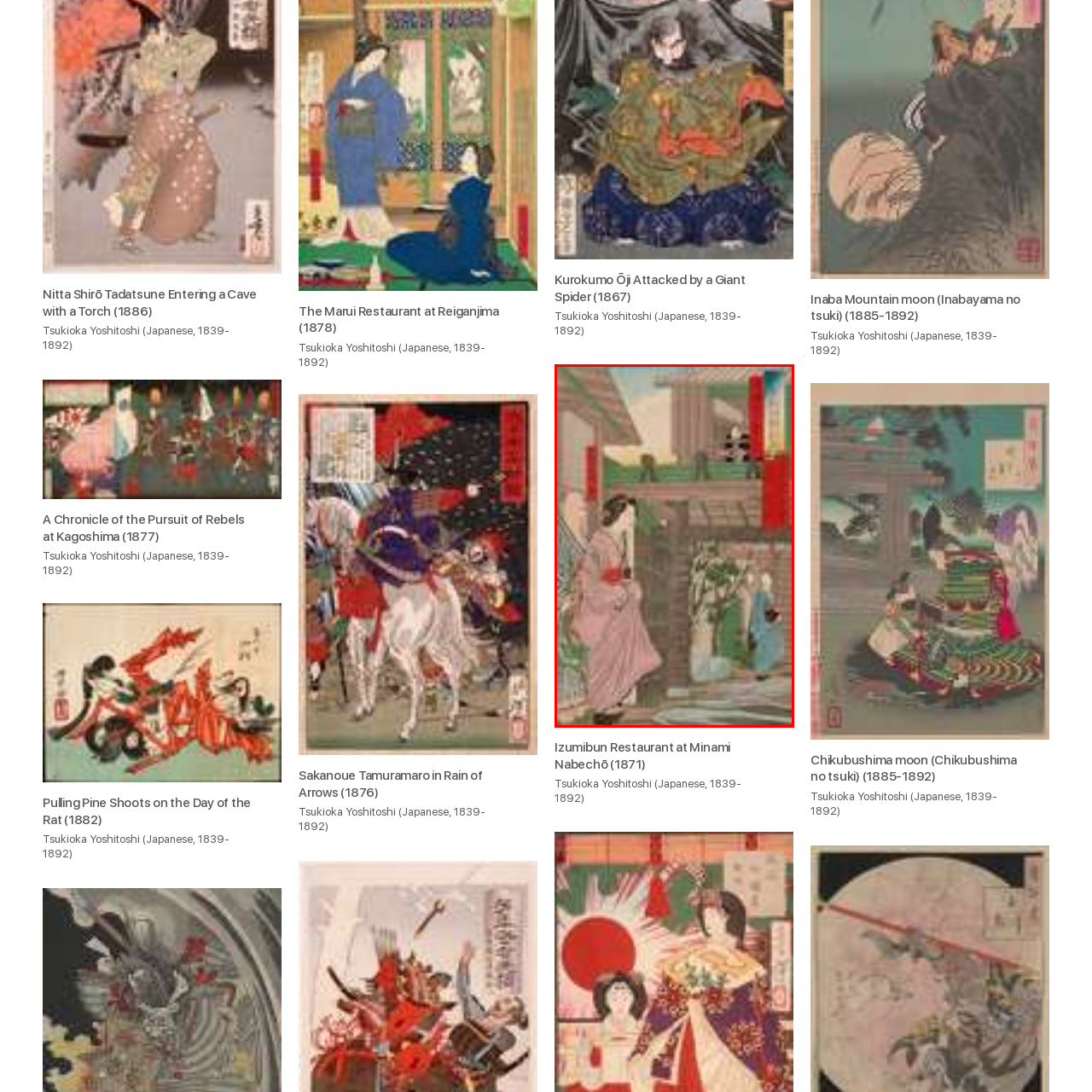What is the setting of the scene depicted in the image?
Review the image marked by the red bounding box and deliver a detailed response to the question.

The caption describes the image as depicting a 'traditional Japanese setting' from the late Edo period, featuring elements such as a woman in a kimono, foliage, and wooden architecture.